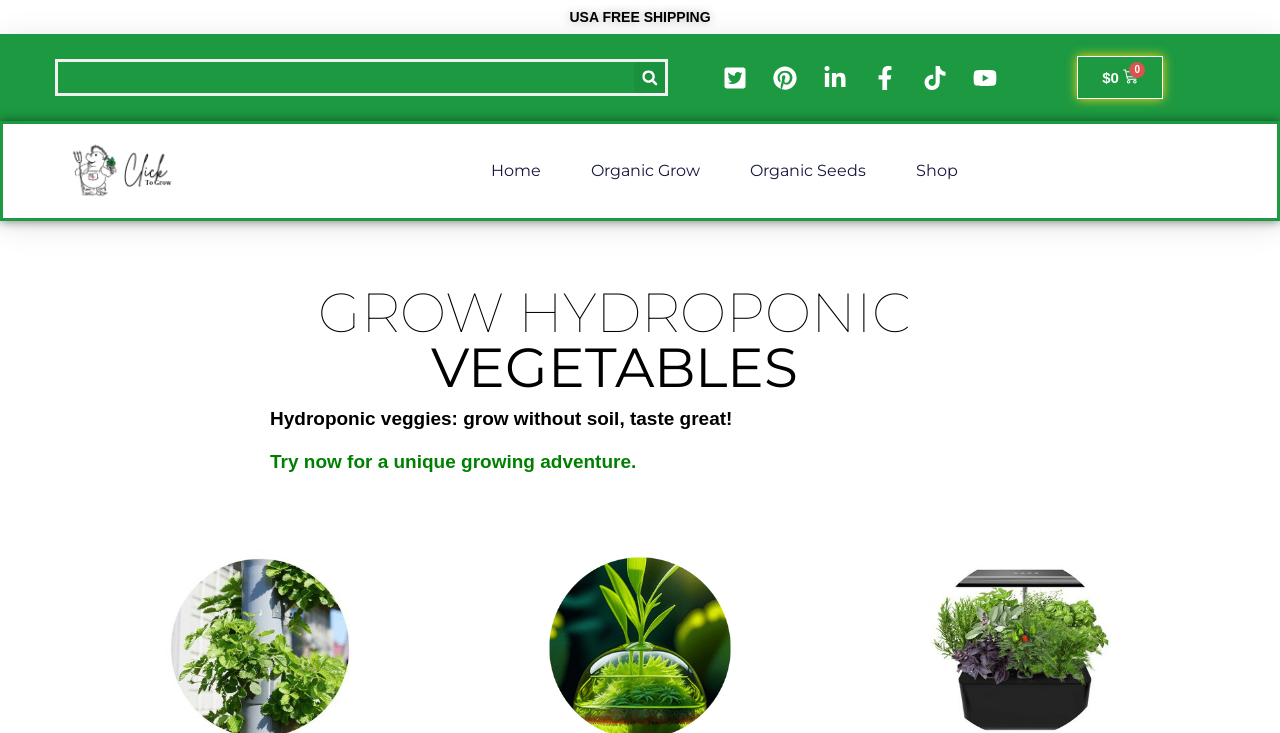Provide the bounding box coordinates for the UI element that is described by this text: "Vitamin A (Retinol) 69". The coordinates should be in the form of four float numbers between 0 and 1: [left, top, right, bottom].

None